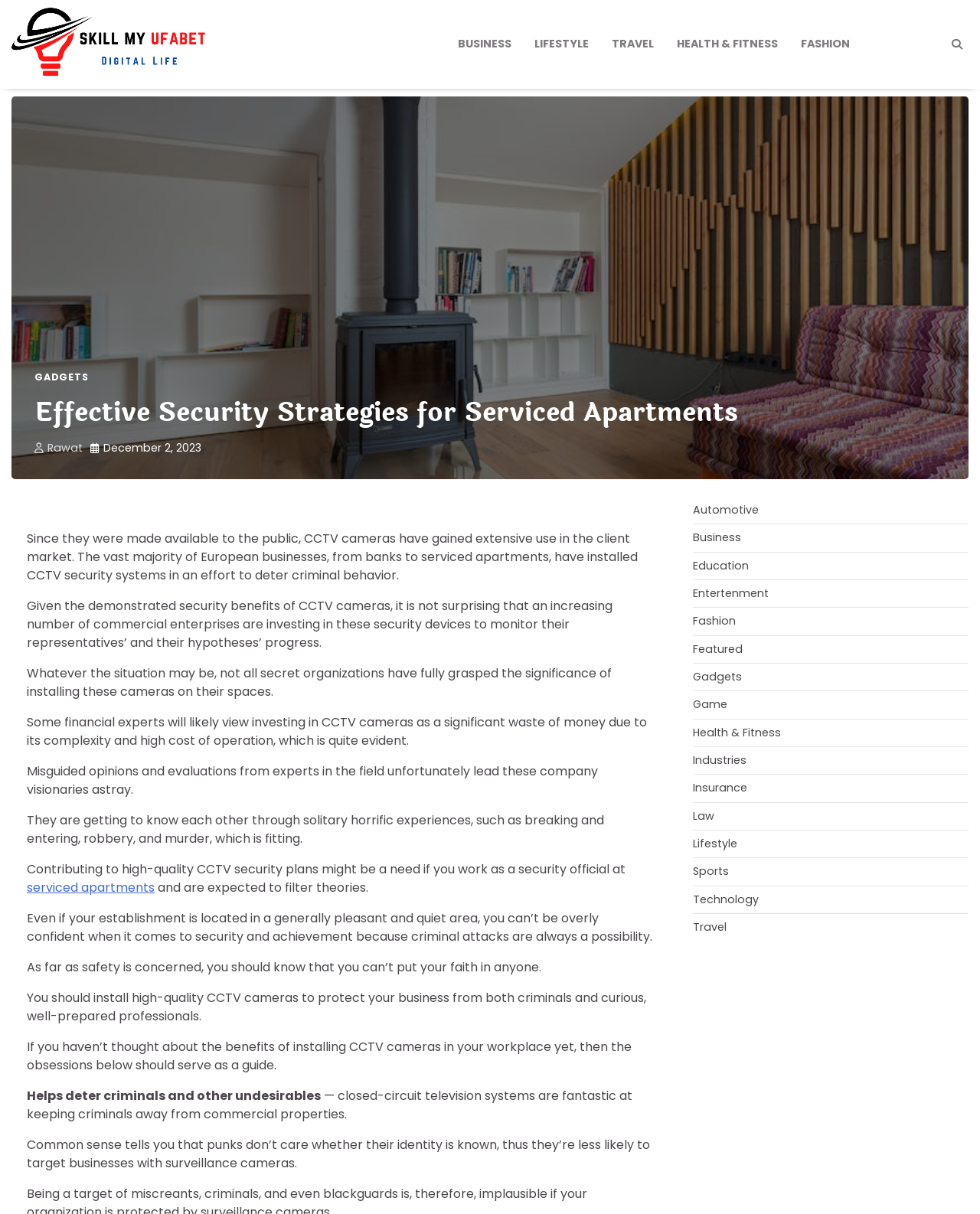Determine the bounding box coordinates for the element that should be clicked to follow this instruction: "Click on the 'serviced apartments' link". The coordinates should be given as four float numbers between 0 and 1, in the format [left, top, right, bottom].

[0.027, 0.724, 0.158, 0.738]